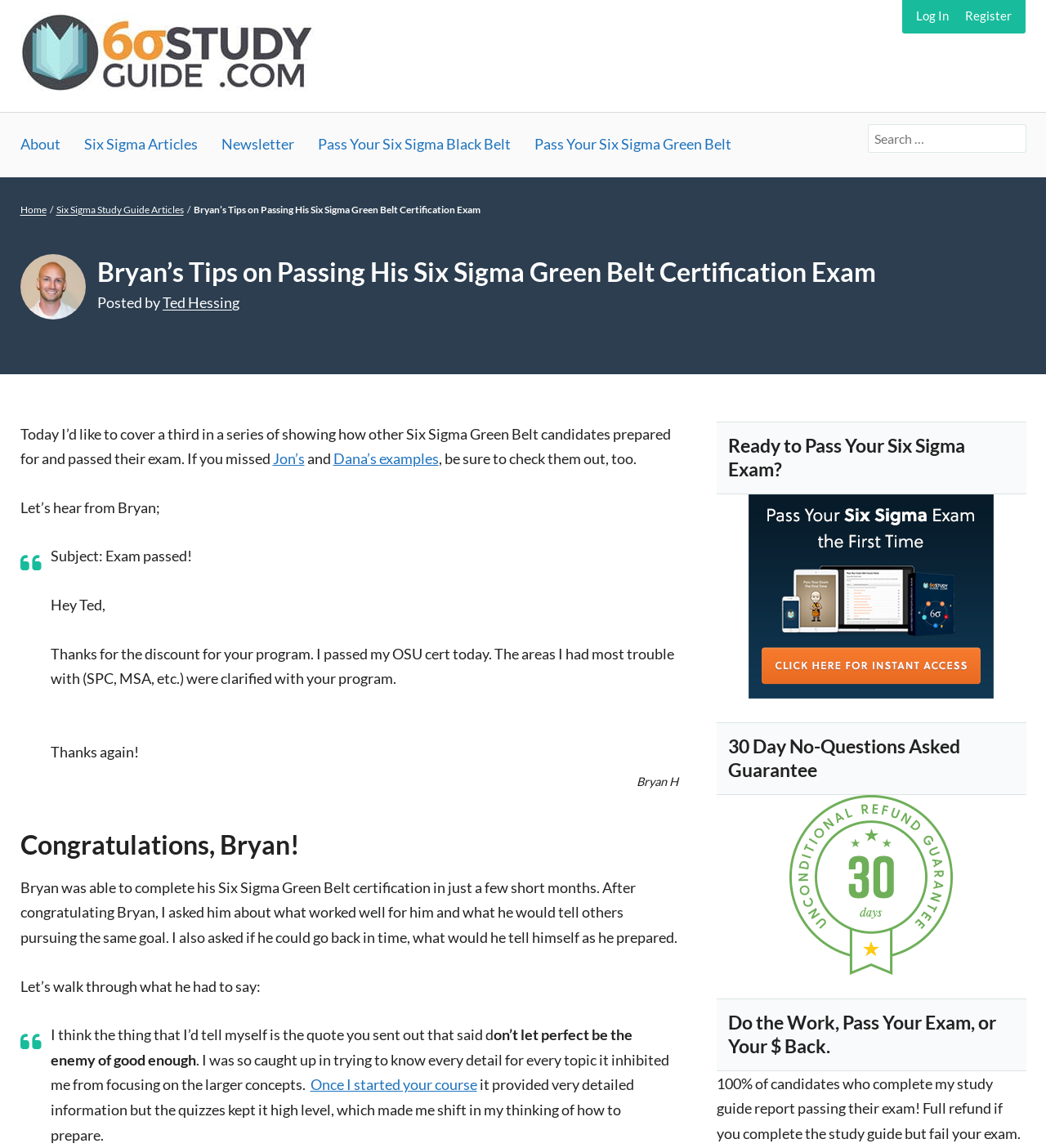What is the purpose of the search box on this webpage?
Answer with a single word or phrase, using the screenshot for reference.

Search for Six Sigma related content